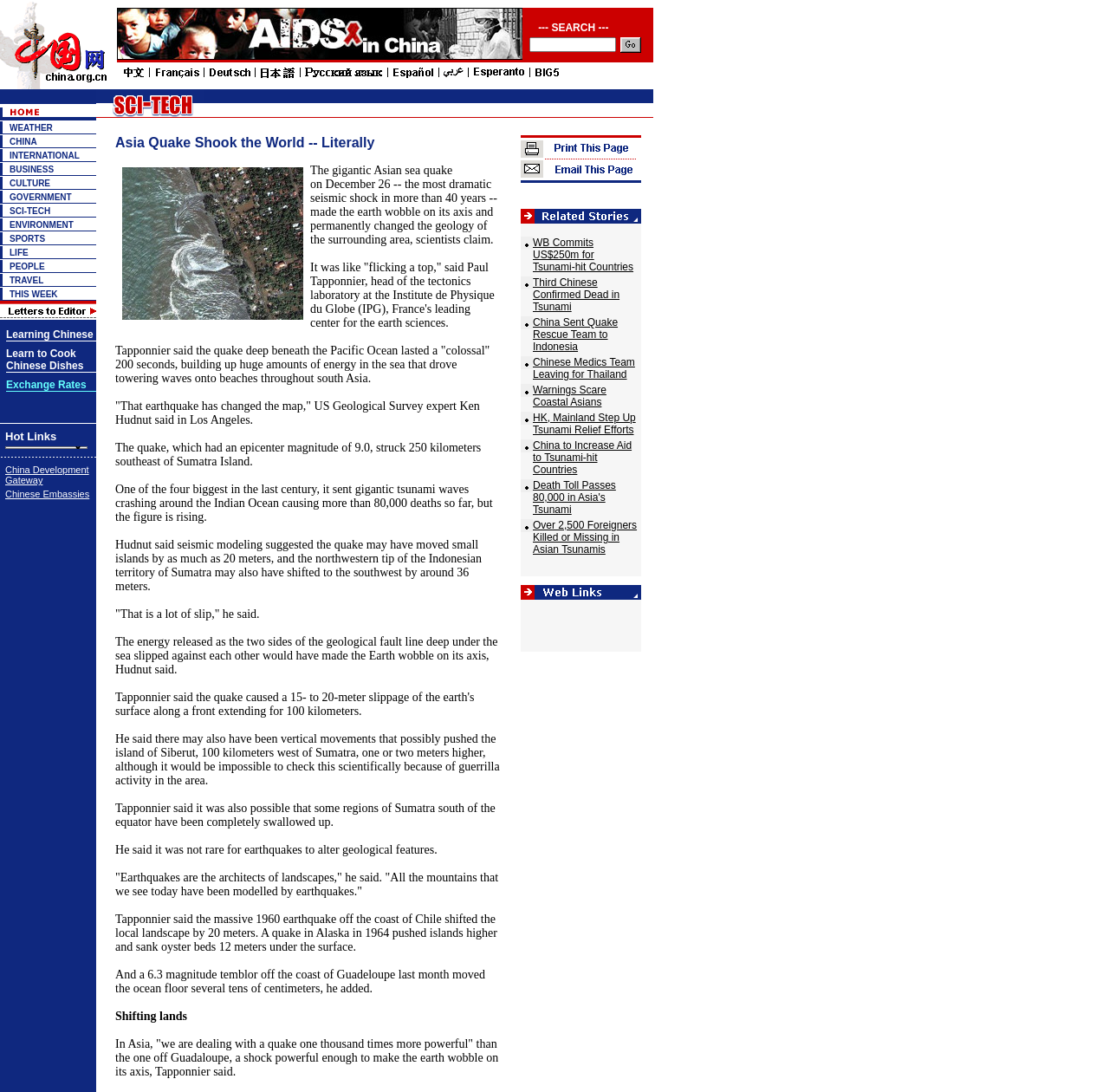Determine the bounding box coordinates of the region that needs to be clicked to achieve the task: "Click on the business link".

[0.009, 0.15, 0.049, 0.159]